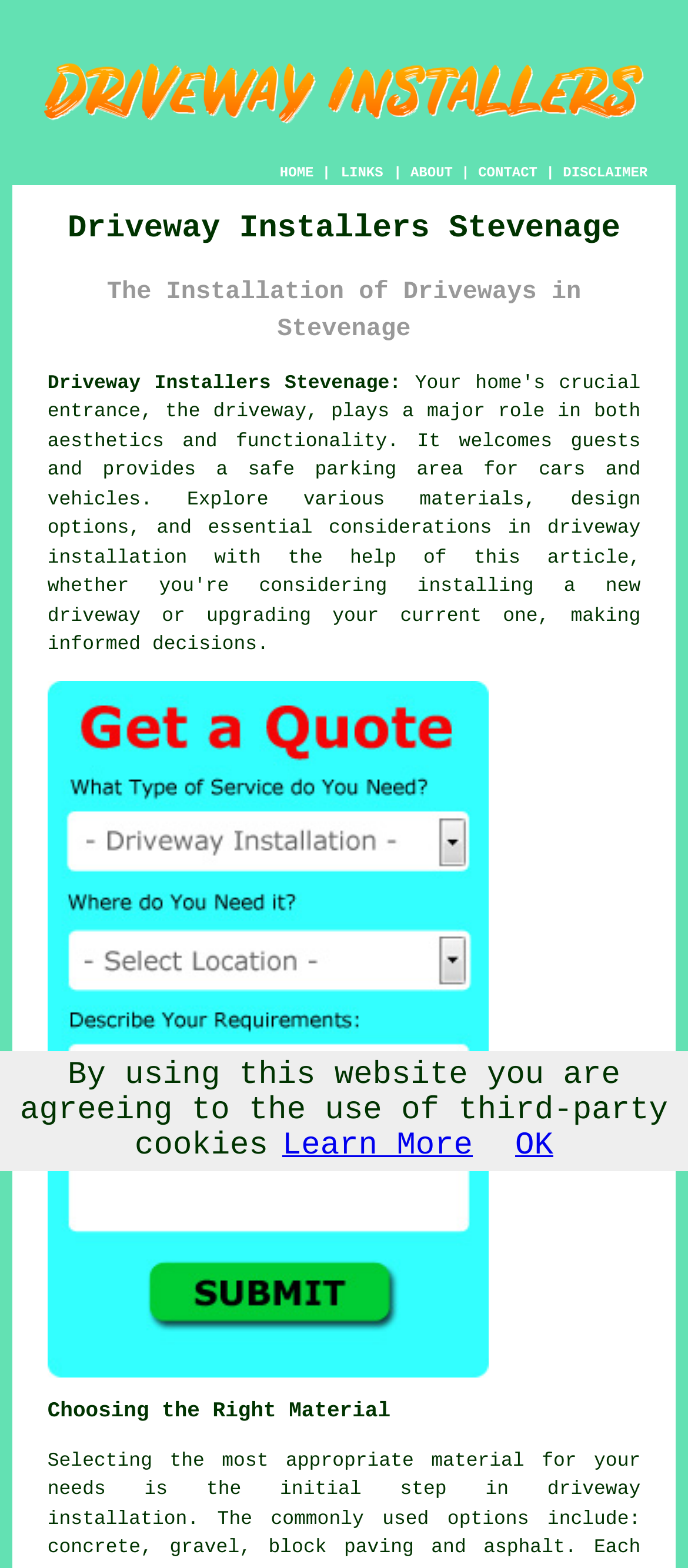What is the purpose of the 'HOME' link?
Using the information presented in the image, please offer a detailed response to the question.

The 'HOME' link is likely a navigation link that allows users to return to the homepage of the website. Its placement at the top of the page, alongside other navigation links like 'ABOUT' and 'CONTACT', suggests that it serves this purpose.